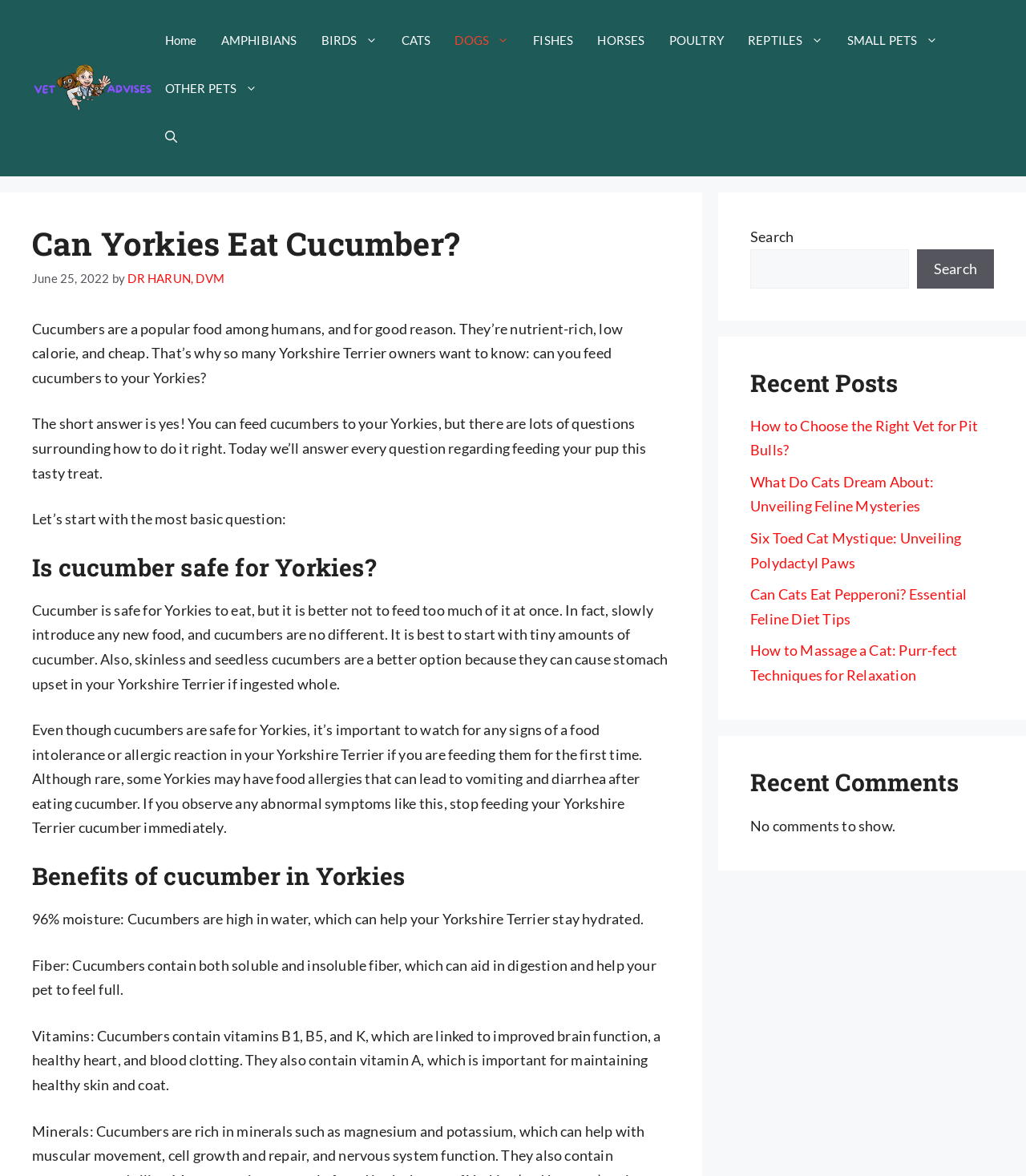Identify the first-level heading on the webpage and generate its text content.

Can Yorkies Eat Cucumber?